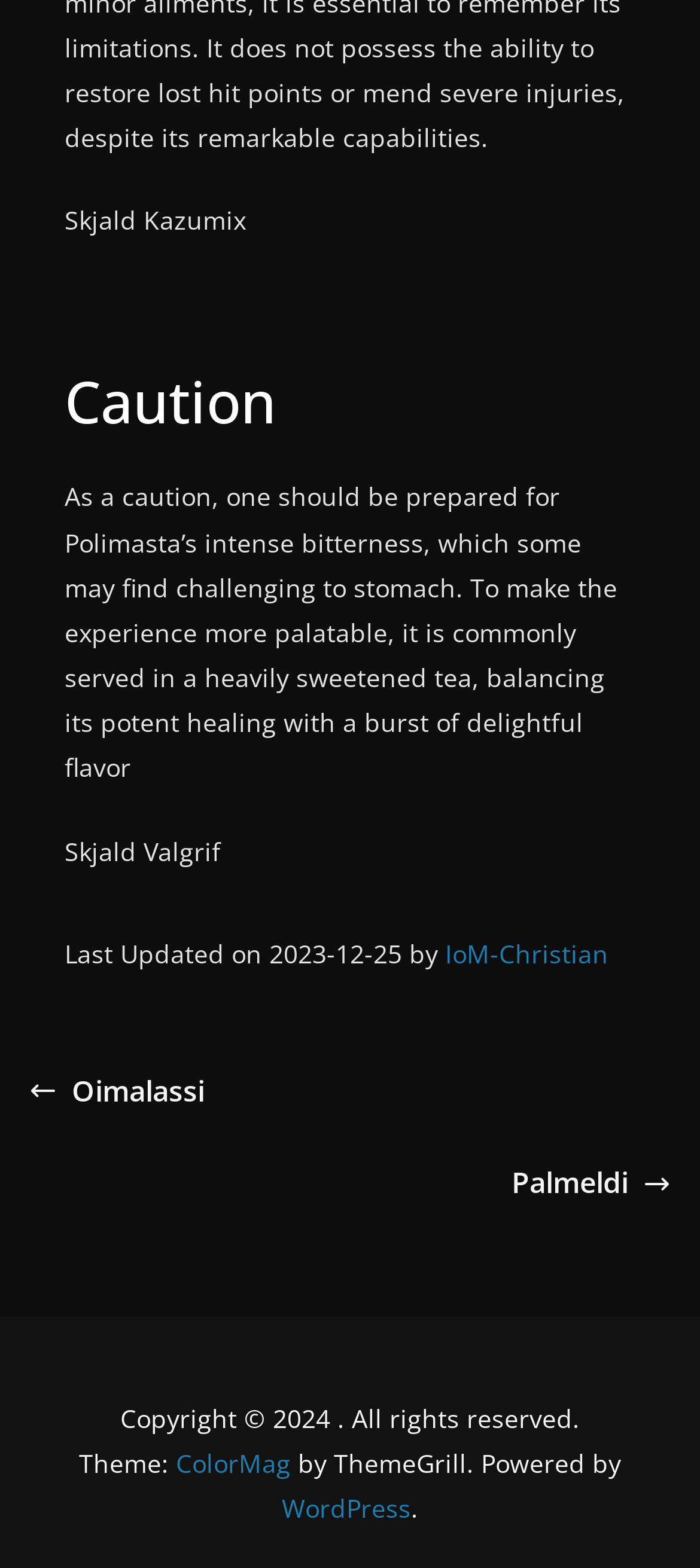Reply to the question with a brief word or phrase: What is the copyright year of the webpage?

2024